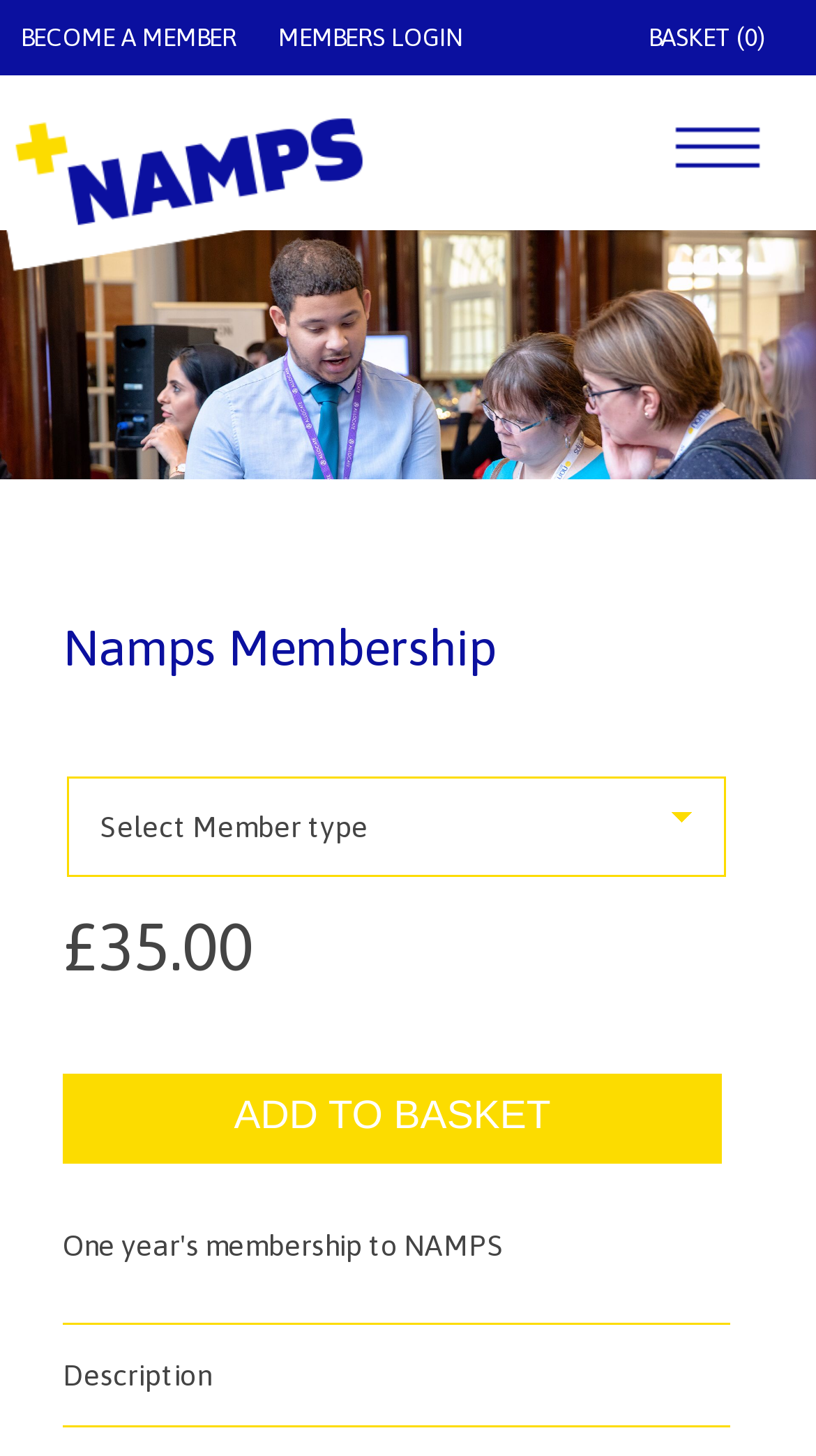Use the information in the screenshot to answer the question comprehensively: How many tabs are there in the tablist?

I found the number of tabs in the tablist by looking at the tablist element that contains one tab element with the text 'Description'.